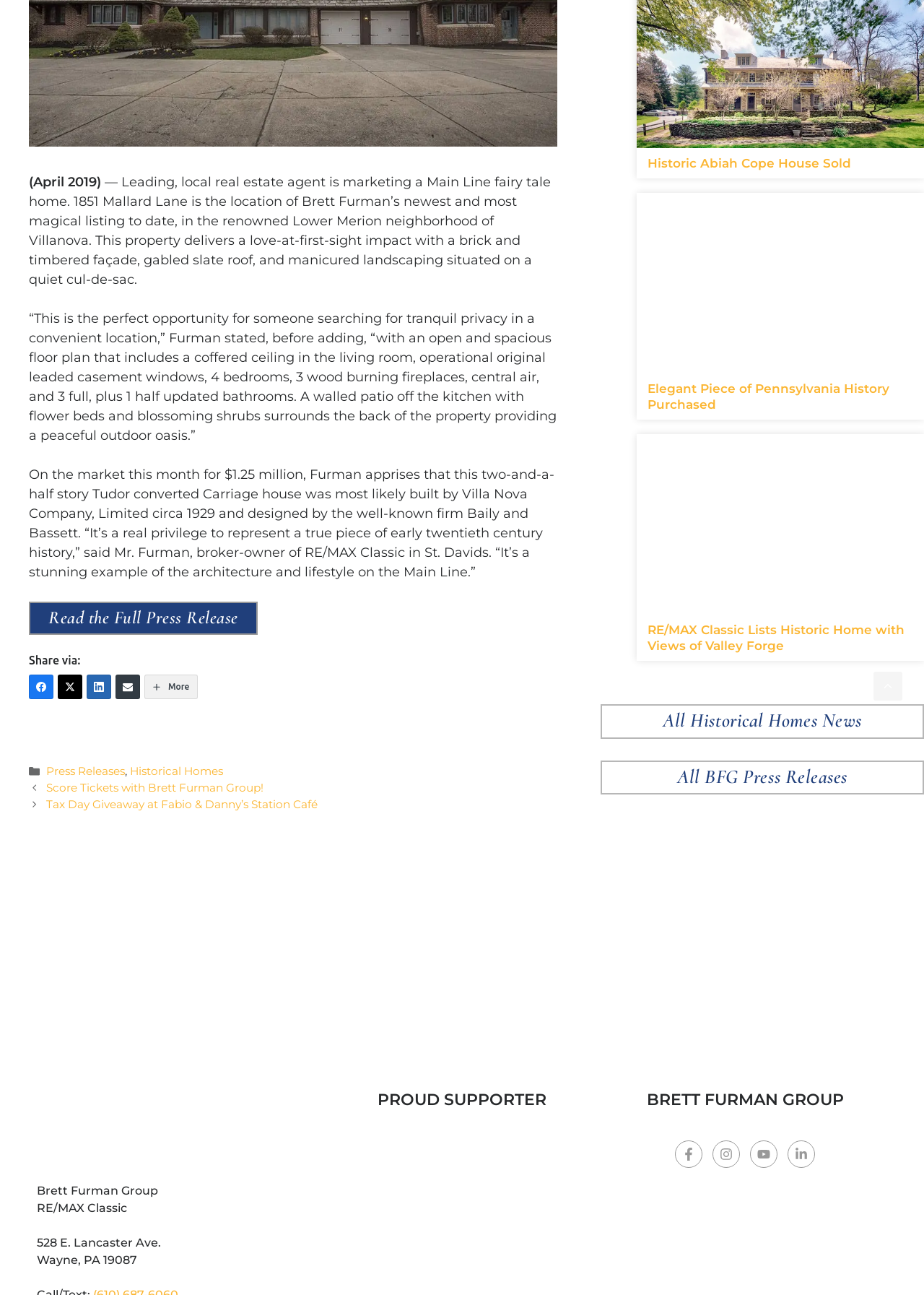Provide a brief response in the form of a single word or phrase:
What is the location of the home?

Villanova